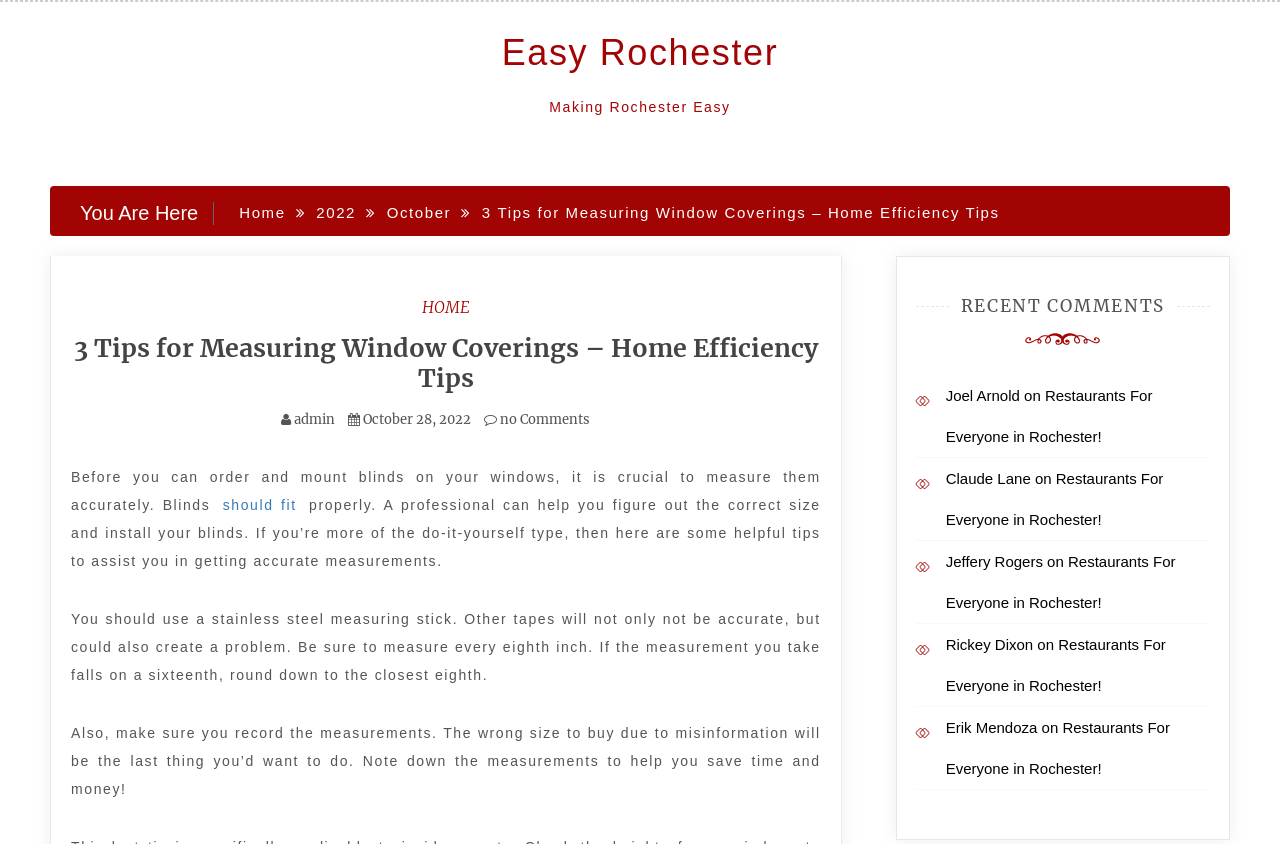Locate the bounding box coordinates of the UI element described by: "Restaurants For Everyone in Rochester!". The bounding box coordinates should consist of four float numbers between 0 and 1, i.e., [left, top, right, bottom].

[0.739, 0.655, 0.918, 0.724]